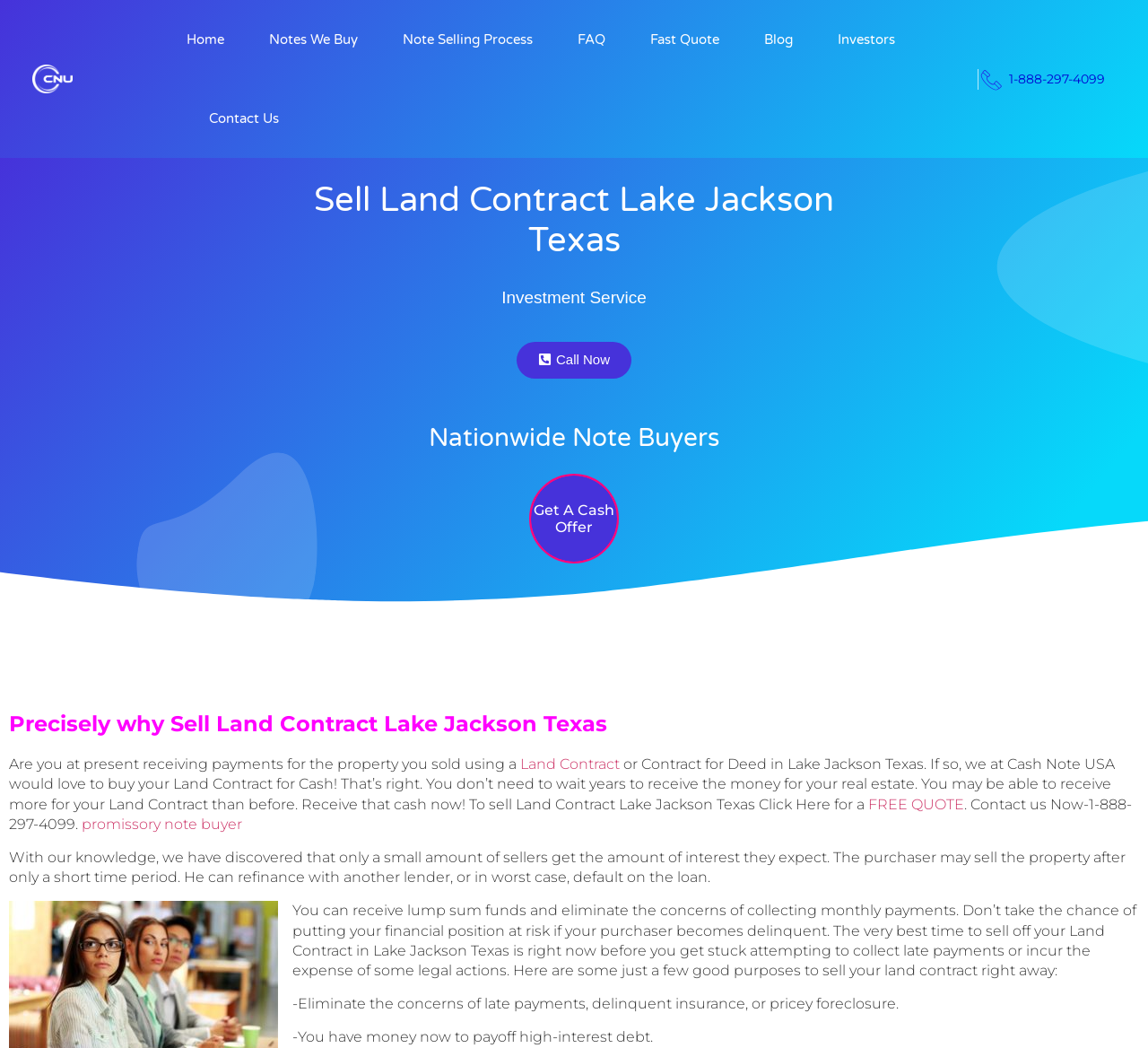Please identify the bounding box coordinates of the element that needs to be clicked to perform the following instruction: "Contact AFHC".

None